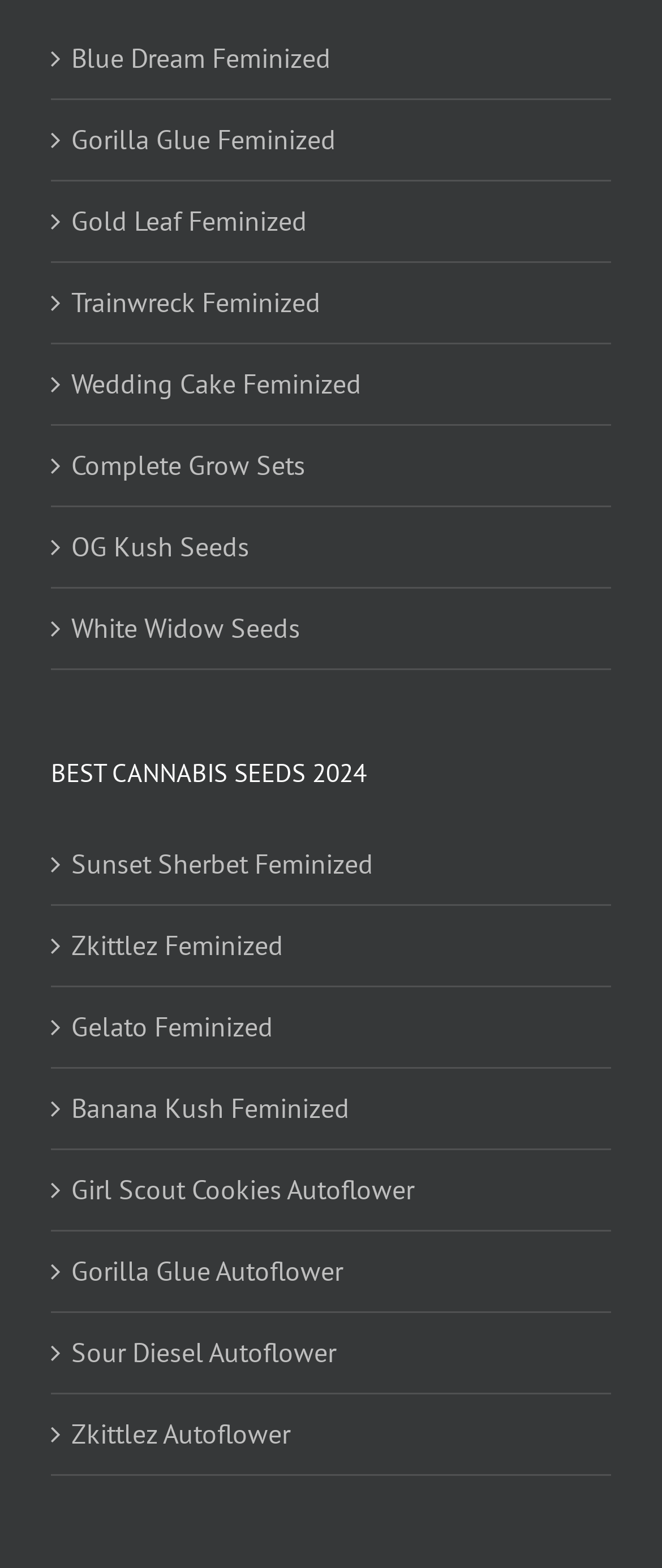How many autoflower seed types are listed?
Give a one-word or short phrase answer based on the image.

3